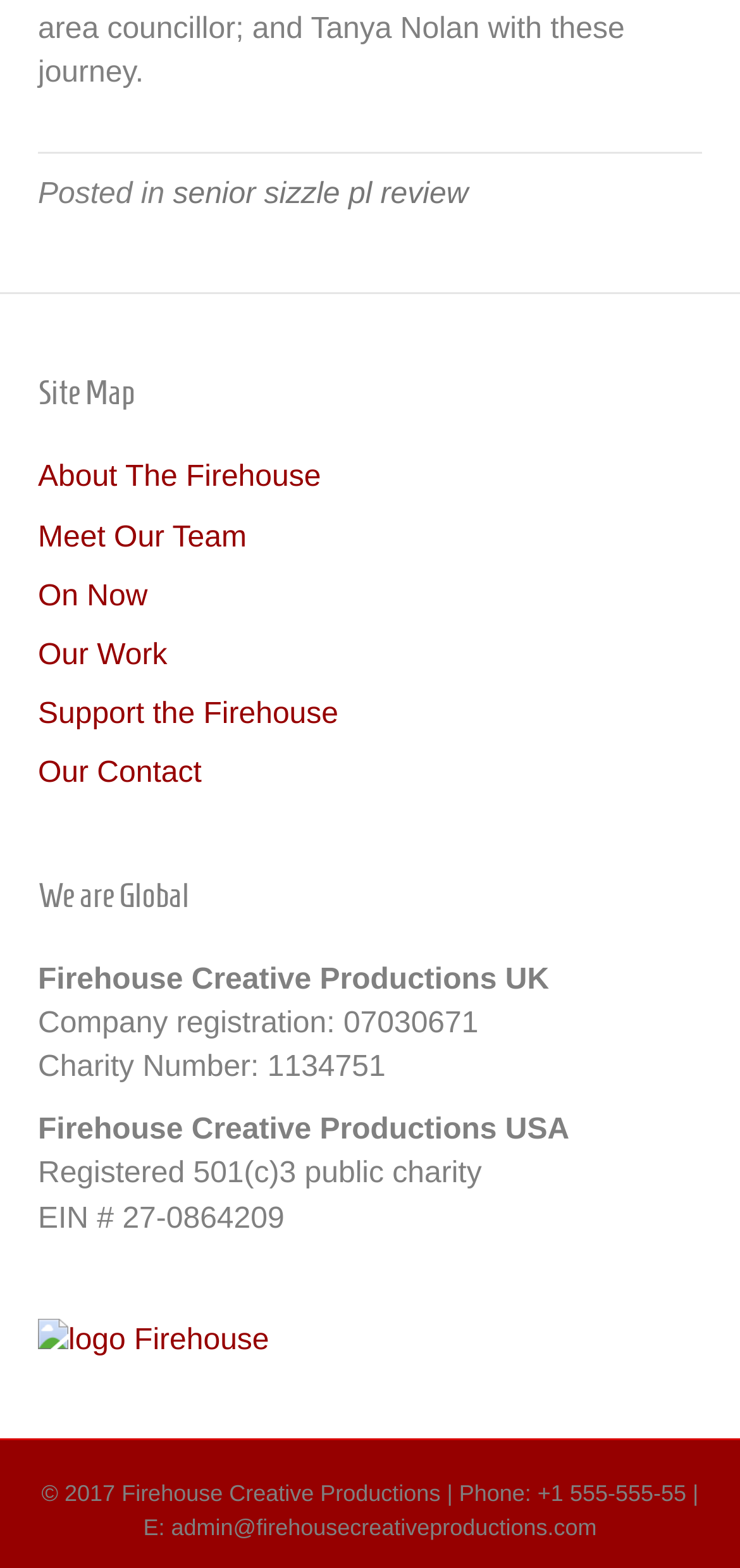What is the name of the company?
Offer a detailed and full explanation in response to the question.

The company name can be found in the complementary section with the heading 'We are Global', where it is mentioned as 'Firehouse Creative Productions UK' and 'Firehouse Creative Productions USA'.